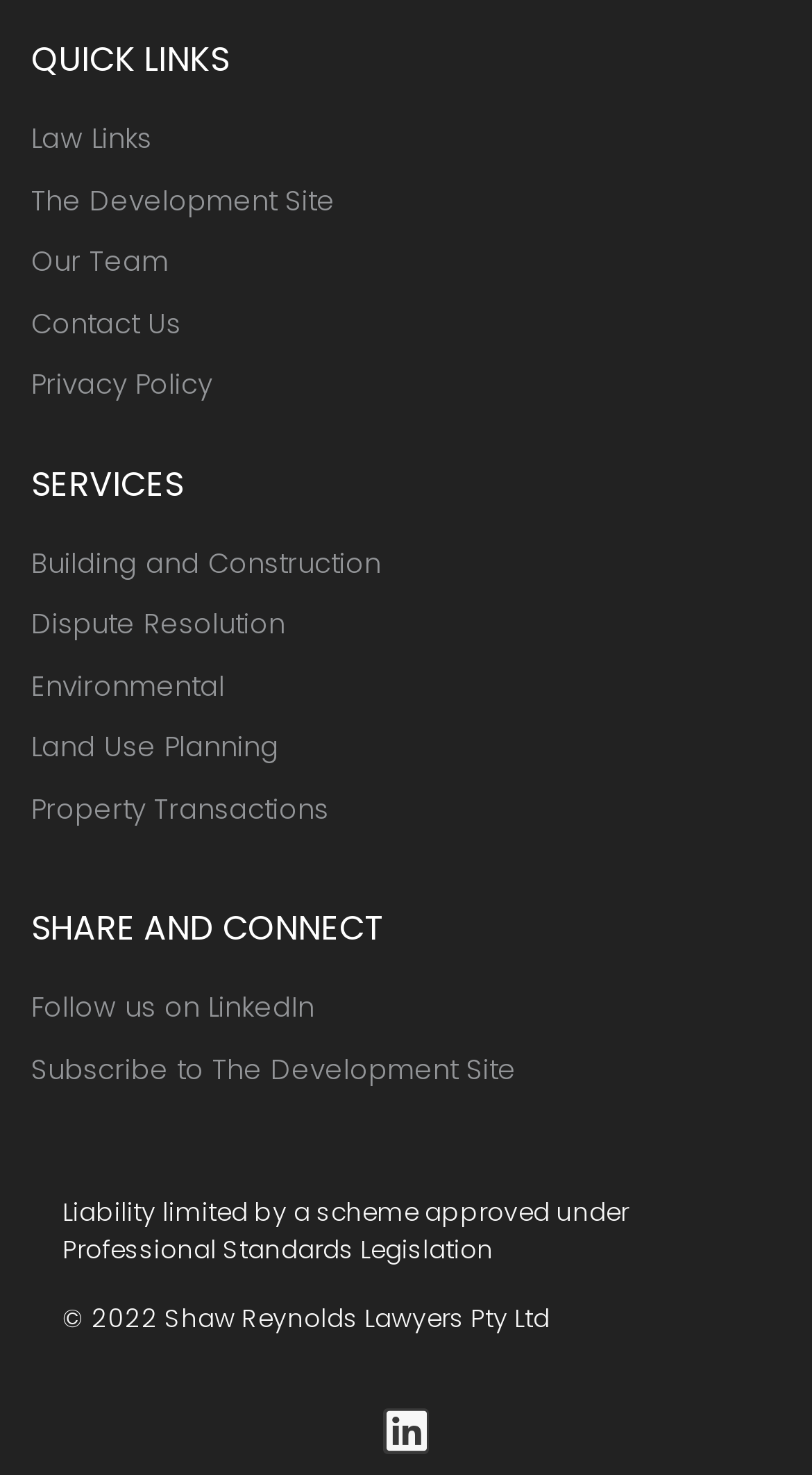How many headings are on the page?
From the image, respond with a single word or phrase.

3